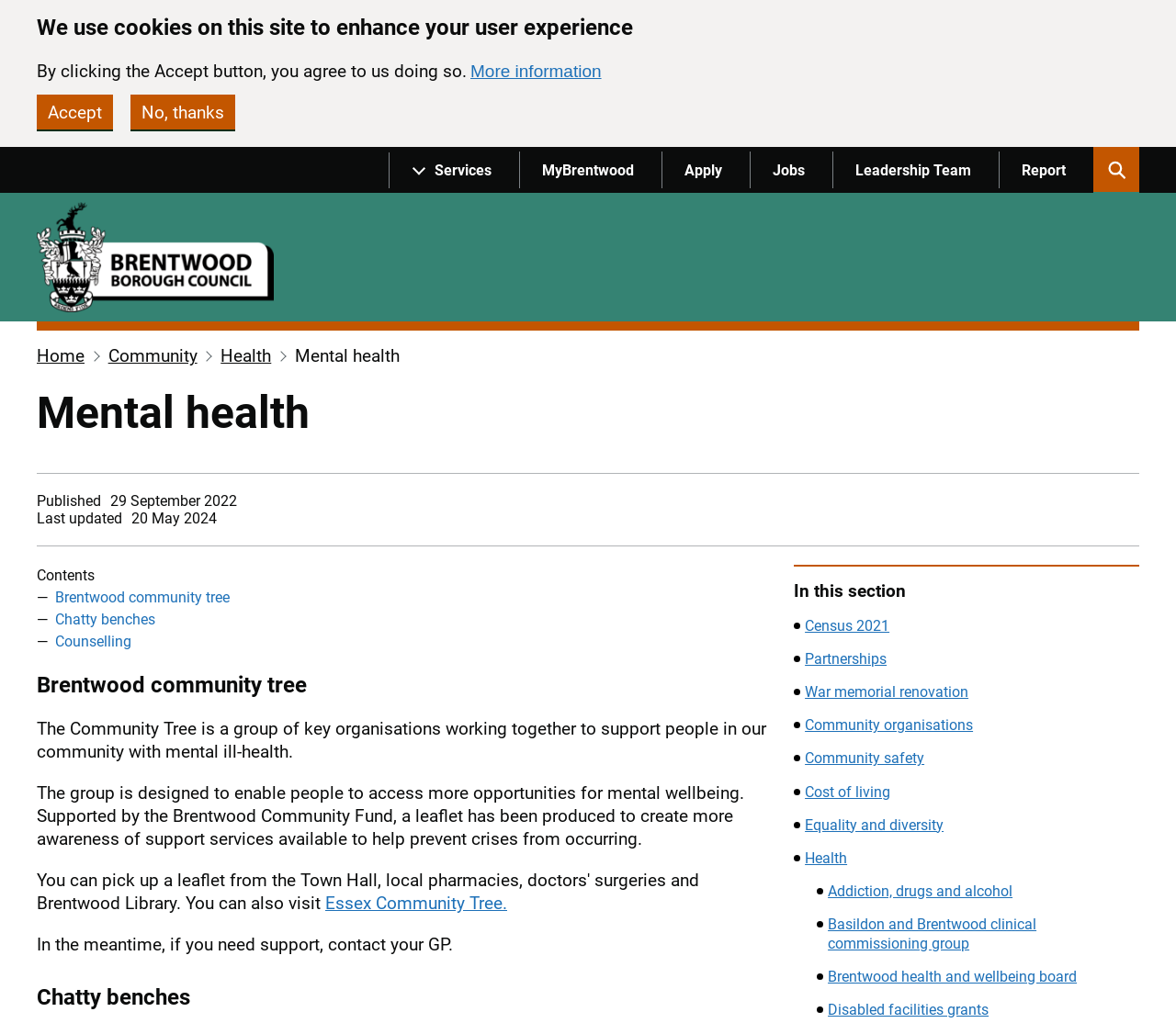What is the name of the clinical commissioning group mentioned on the webpage?
Observe the image and answer the question with a one-word or short phrase response.

Basildon and Brentwood clinical commissioning group